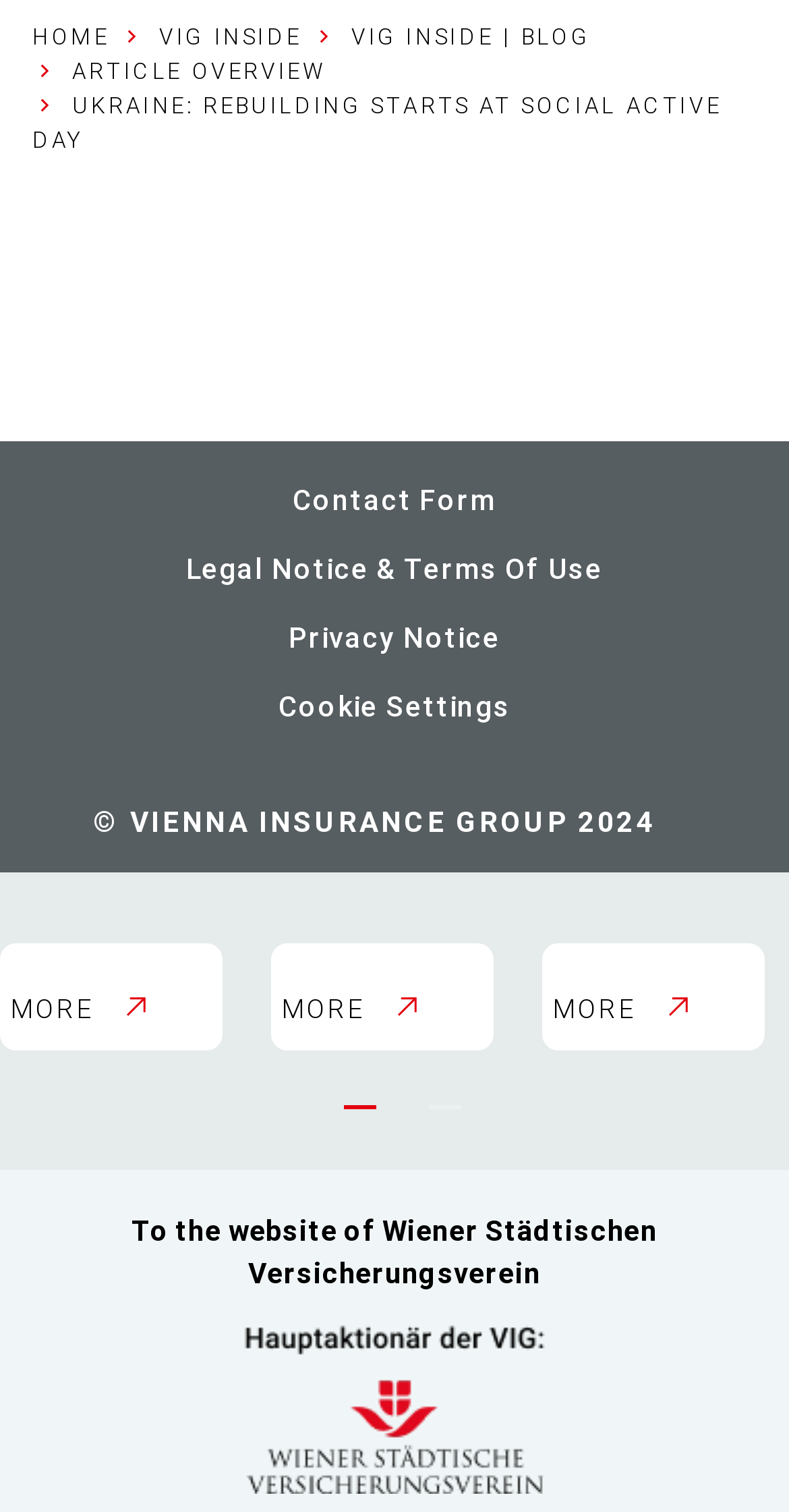How many menu items are in the top menu bar?
Using the image, answer in one word or phrase.

4